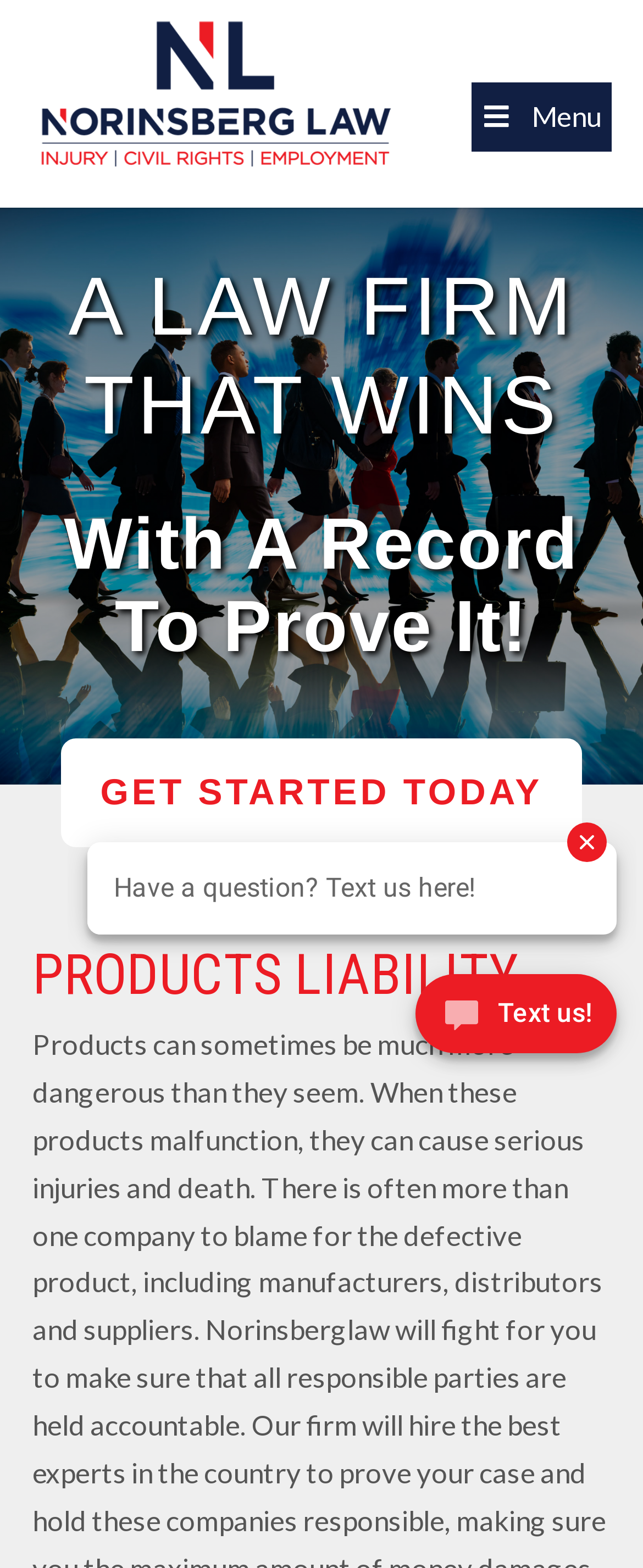Provide the bounding box coordinates of the HTML element this sentence describes: "GET STARTED TODAY".

[0.095, 0.471, 0.905, 0.54]